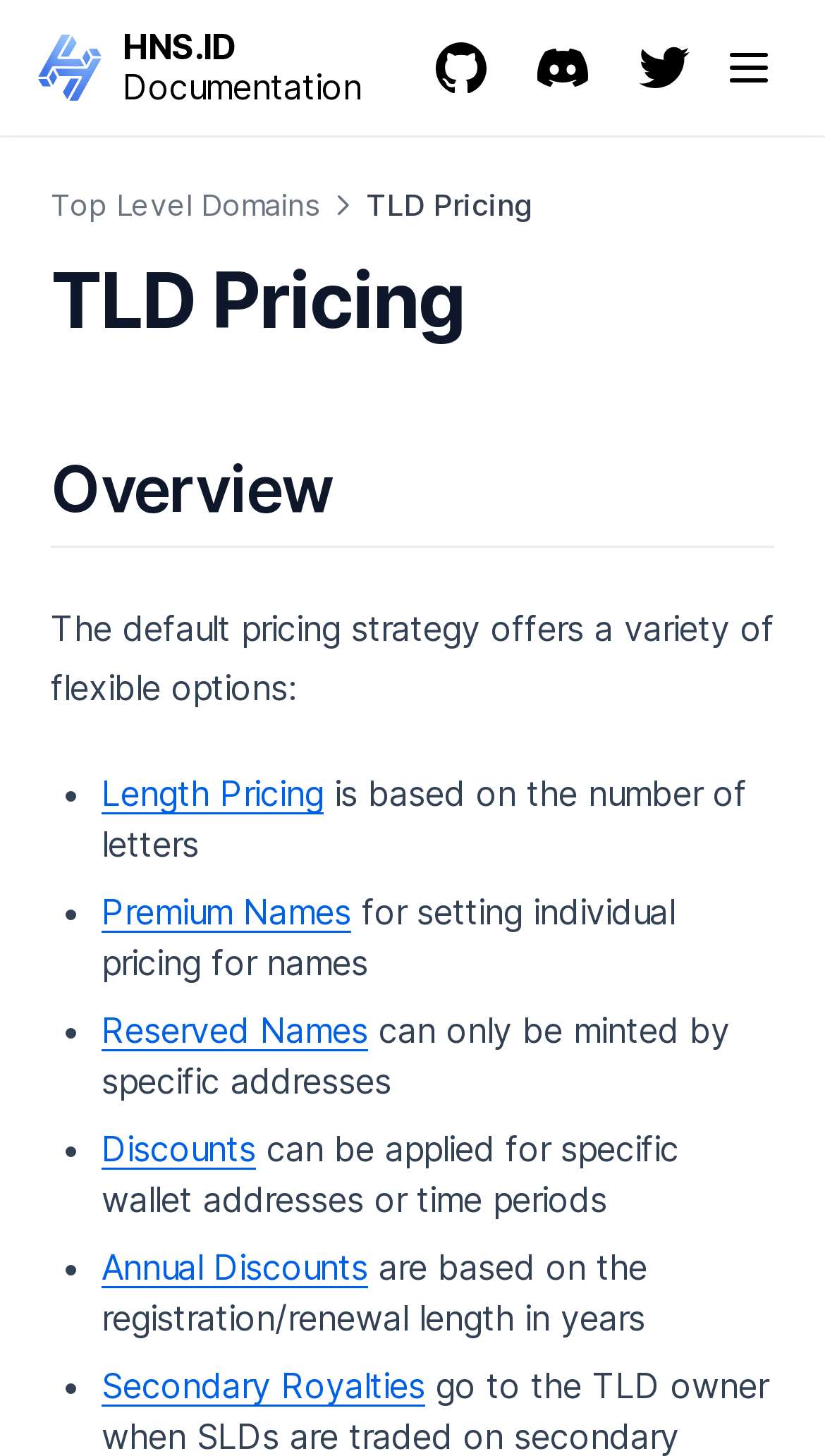What is the purpose of reserved names?
Look at the image and answer the question using a single word or phrase.

Minting by specific addresses